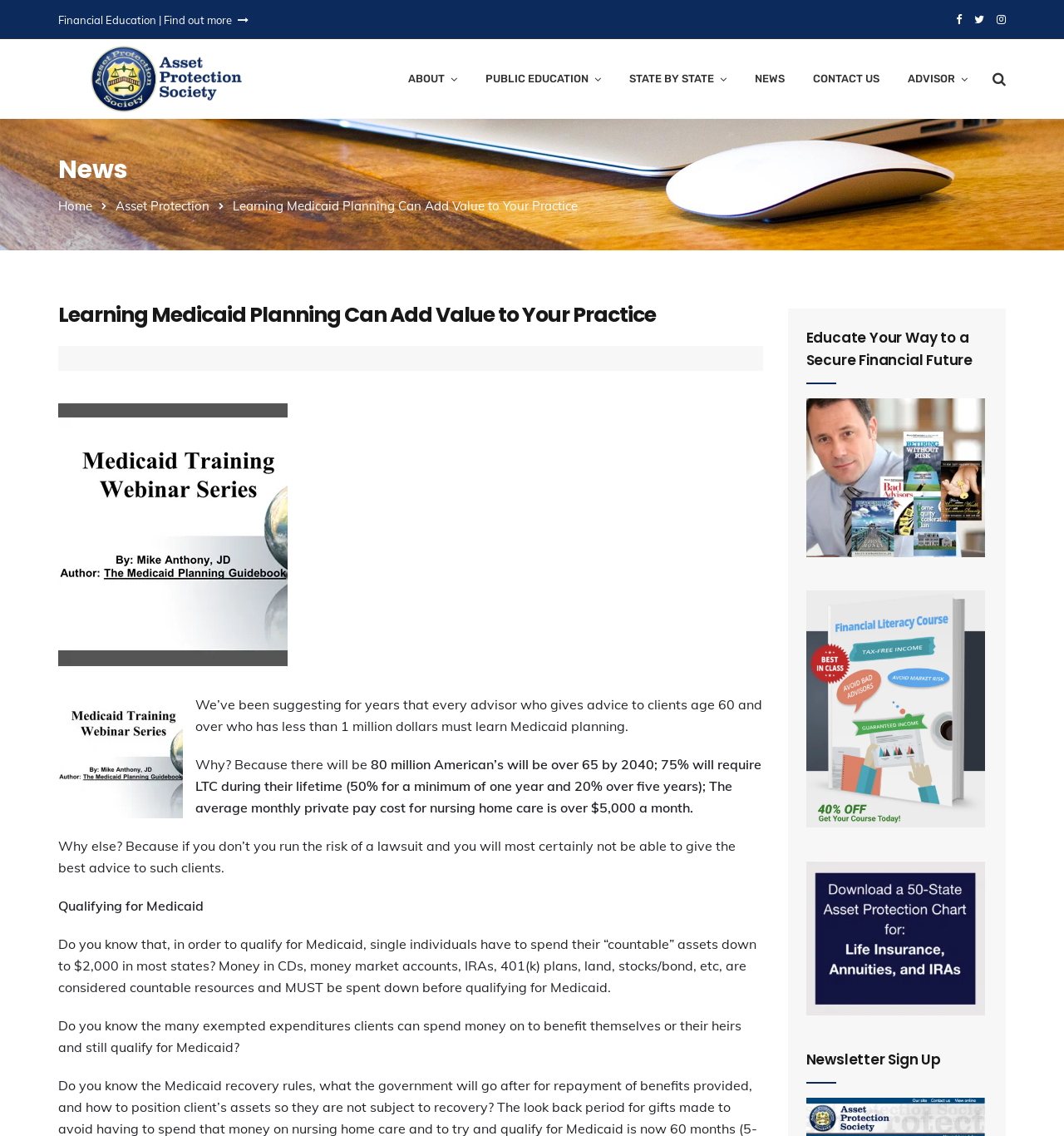Please provide a brief answer to the question using only one word or phrase: 
How many links are in the top navigation menu?

8